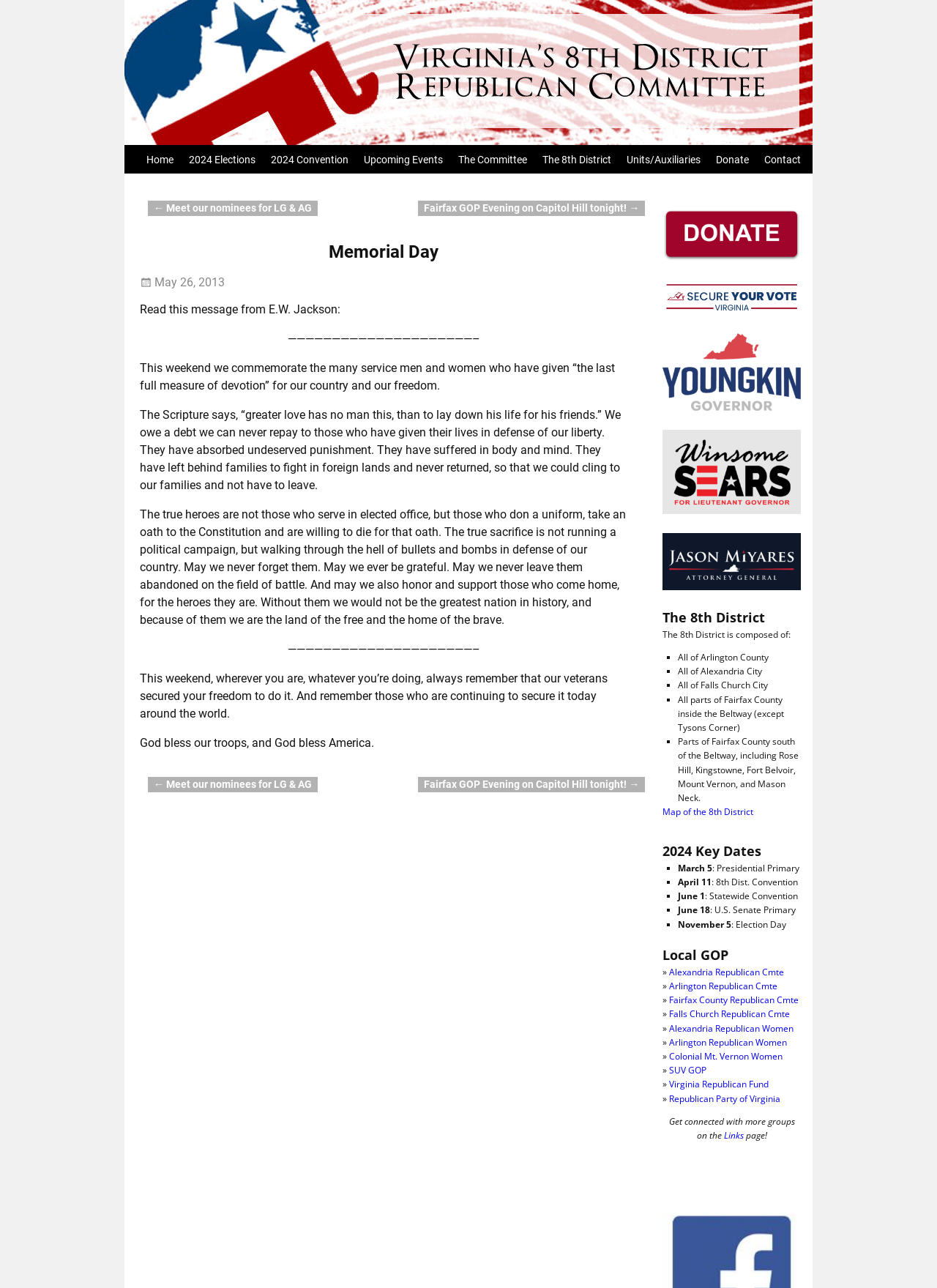Locate the bounding box coordinates of the element that should be clicked to fulfill the instruction: "Click Home".

[0.148, 0.115, 0.193, 0.132]